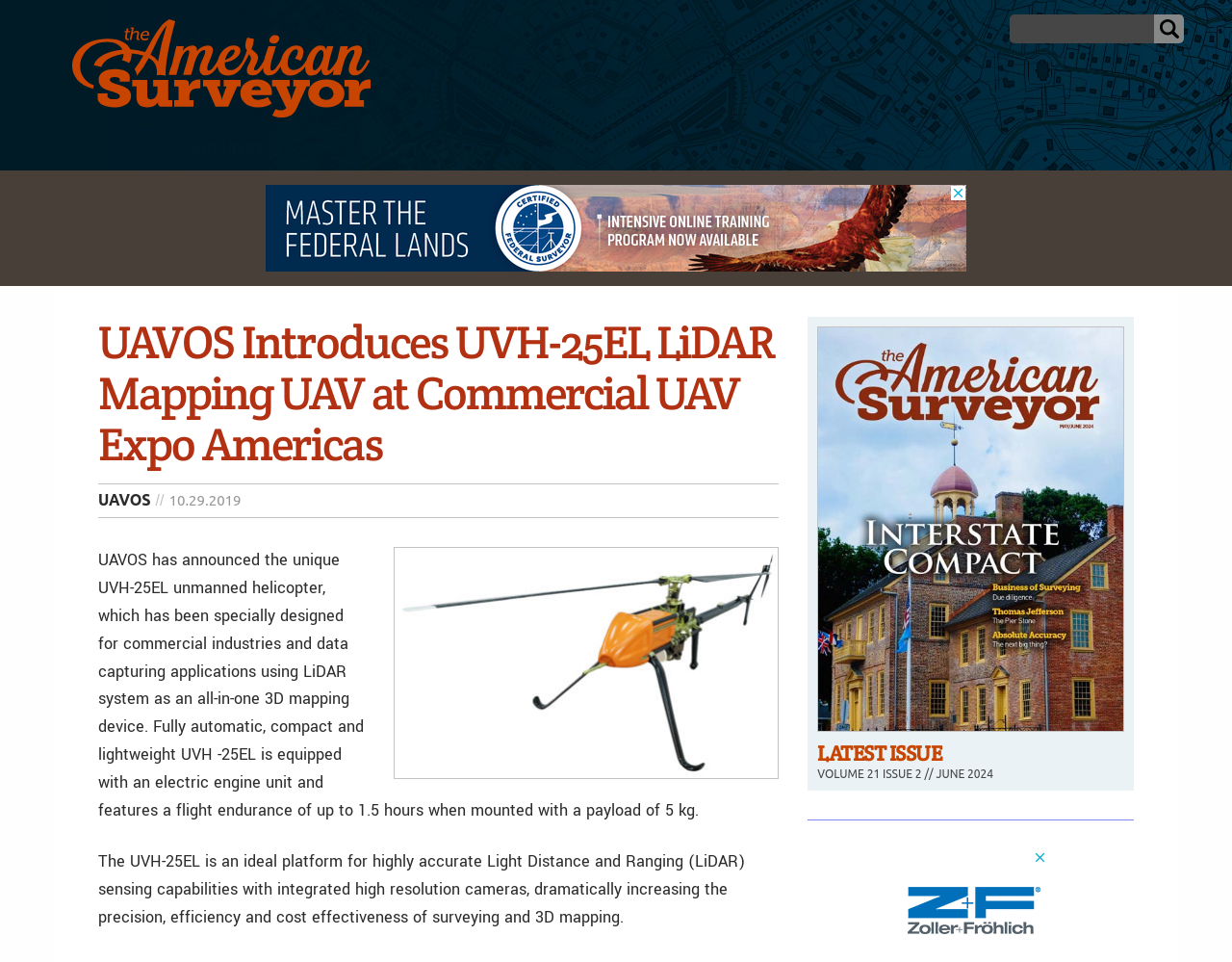What is the name of the unmanned helicopter?
Please provide a single word or phrase as your answer based on the screenshot.

UVH-25EL